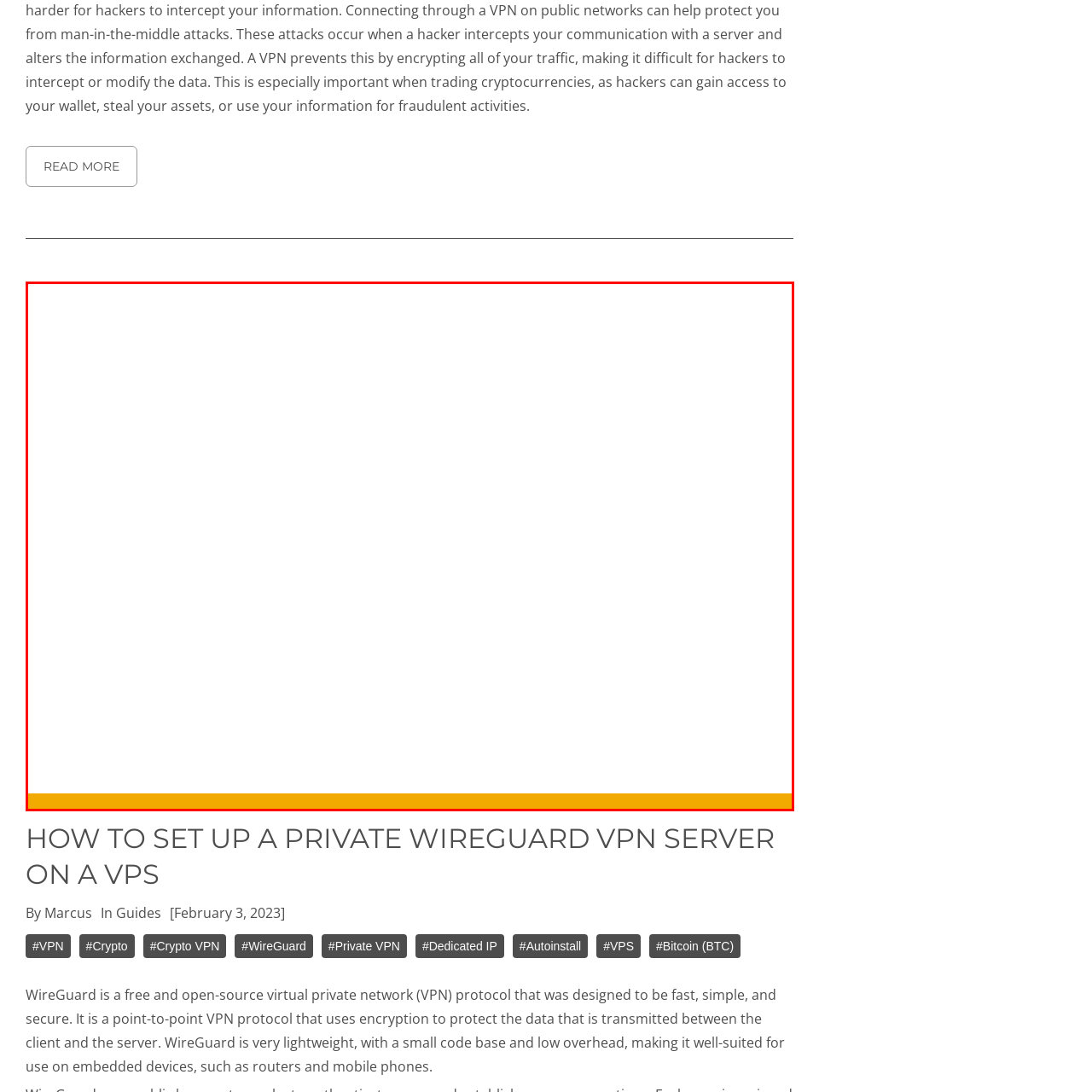Analyze the image surrounded by the red outline and answer the ensuing question with as much detail as possible based on the image:
What is a benefit of WireGuard?

According to the caption, WireGuard is beneficial due to its lightweight nature, low overhead, and suitability for embedded devices, making it a suitable choice for various devices.